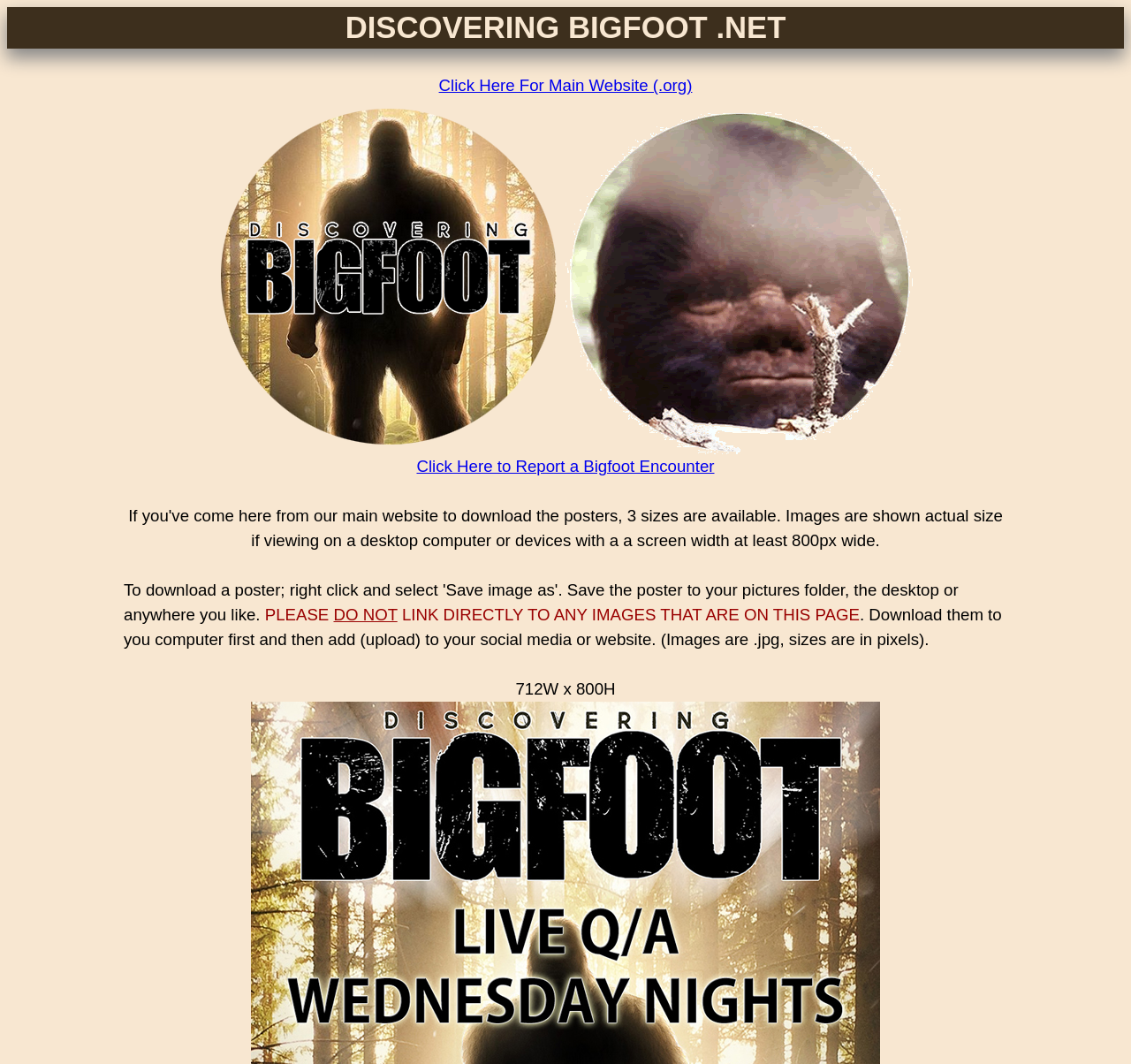How many images are on the webpage?
Using the picture, provide a one-word or short phrase answer.

2